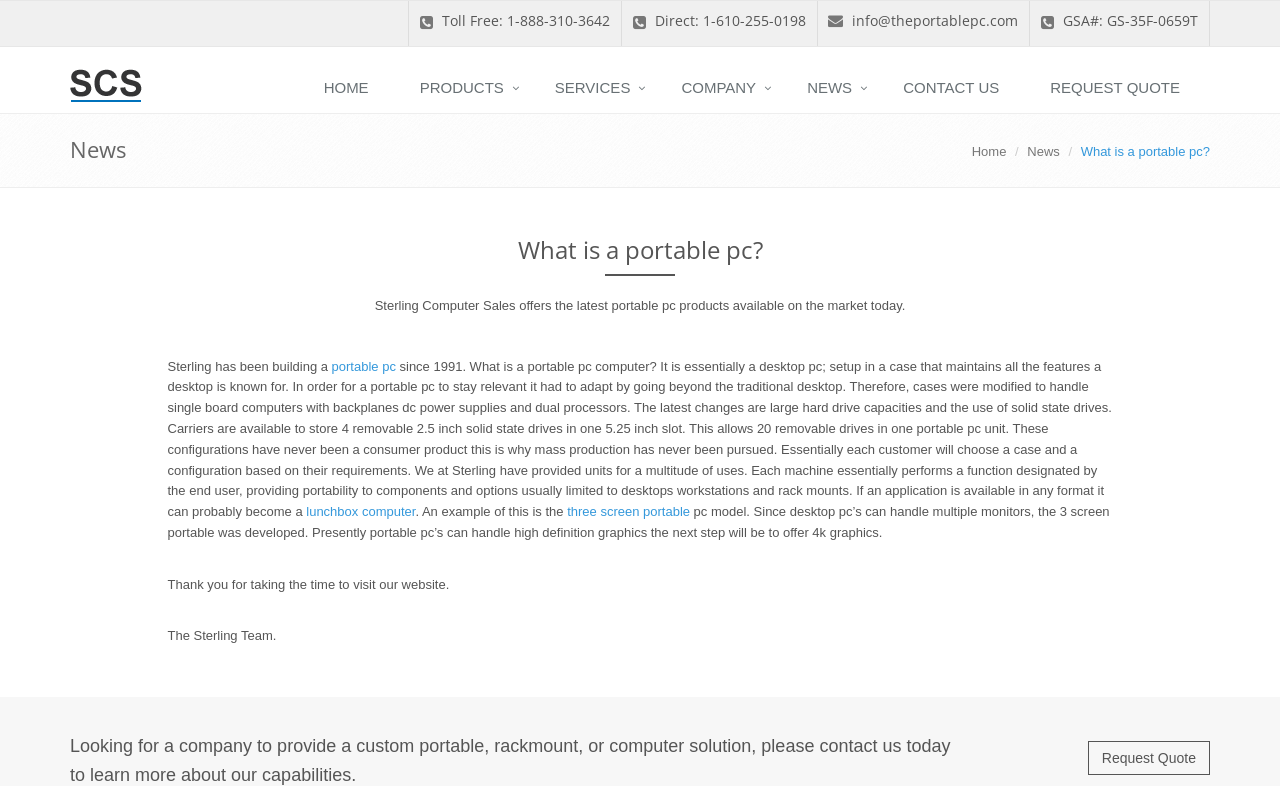Give a short answer using one word or phrase for the question:
What is the name of the company that offers portable PC products?

Sterling Computer Sales